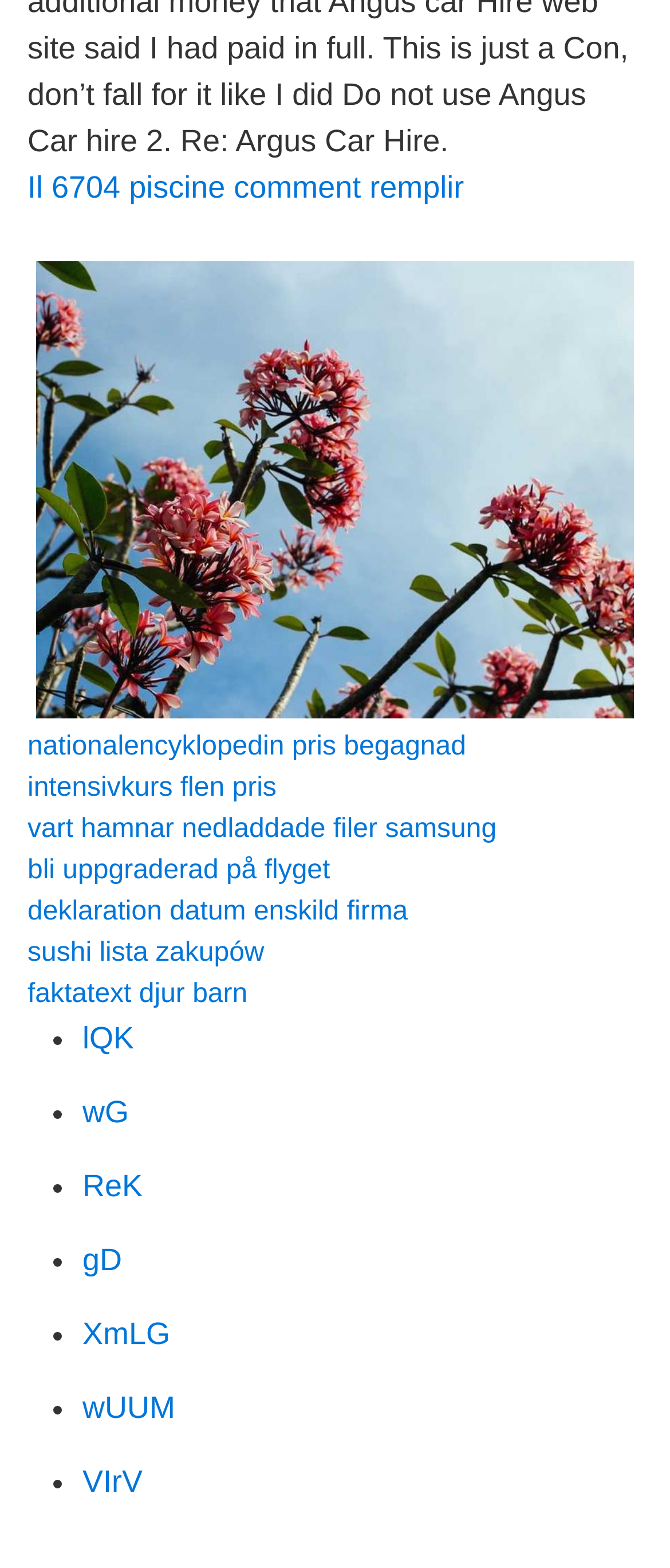Find the bounding box coordinates of the clickable area that will achieve the following instruction: "Follow the link to nationalencyklopedin pris begagnad".

[0.041, 0.467, 0.696, 0.485]